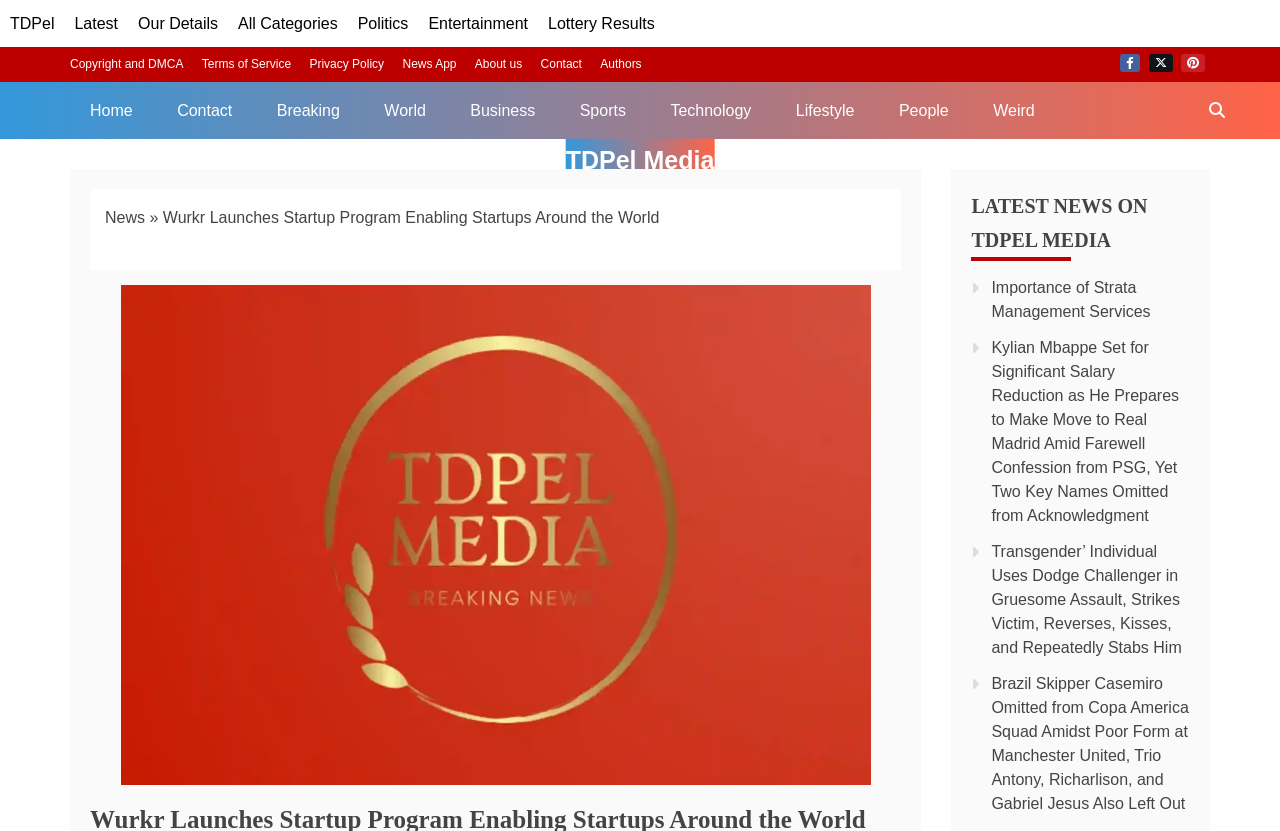Describe all the key features and sections of the webpage thoroughly.

The webpage appears to be a news article page from TDPel Media, with a focus on the latest news and articles. At the top, there is a navigation bar with links to various categories such as Politics, Entertainment, and Sports, as well as links to the website's details, terms of service, and privacy policy.

Below the navigation bar, there is a search bar with a link to search TDPel Media. On the top-right corner, there are social media links to Facebook, Twitter, and Pinterest.

The main content of the page is divided into two sections. On the left, there is a list of news articles with links to each article. The articles have titles such as "Importance of Strata Management Services", "Kylian Mbappe Set for Significant Salary Reduction", and "Brazil Skipper Casemiro Omitted from Copa America Squad". These articles are stacked vertically, with the most recent article at the top.

On the right, there is a section with a heading "LATEST NEWS ON TDPEL MEDIA" and a breadcrumb navigation showing the current page's location. Below the heading, there is a large image related to the main article, which is about Wurkr launching a startup program enabling startups around the world.

There are a total of 21 links to various news categories and website details at the top, and 4 social media links on the top-right corner. The main content section has 4 news articles listed, with a large image on the right.